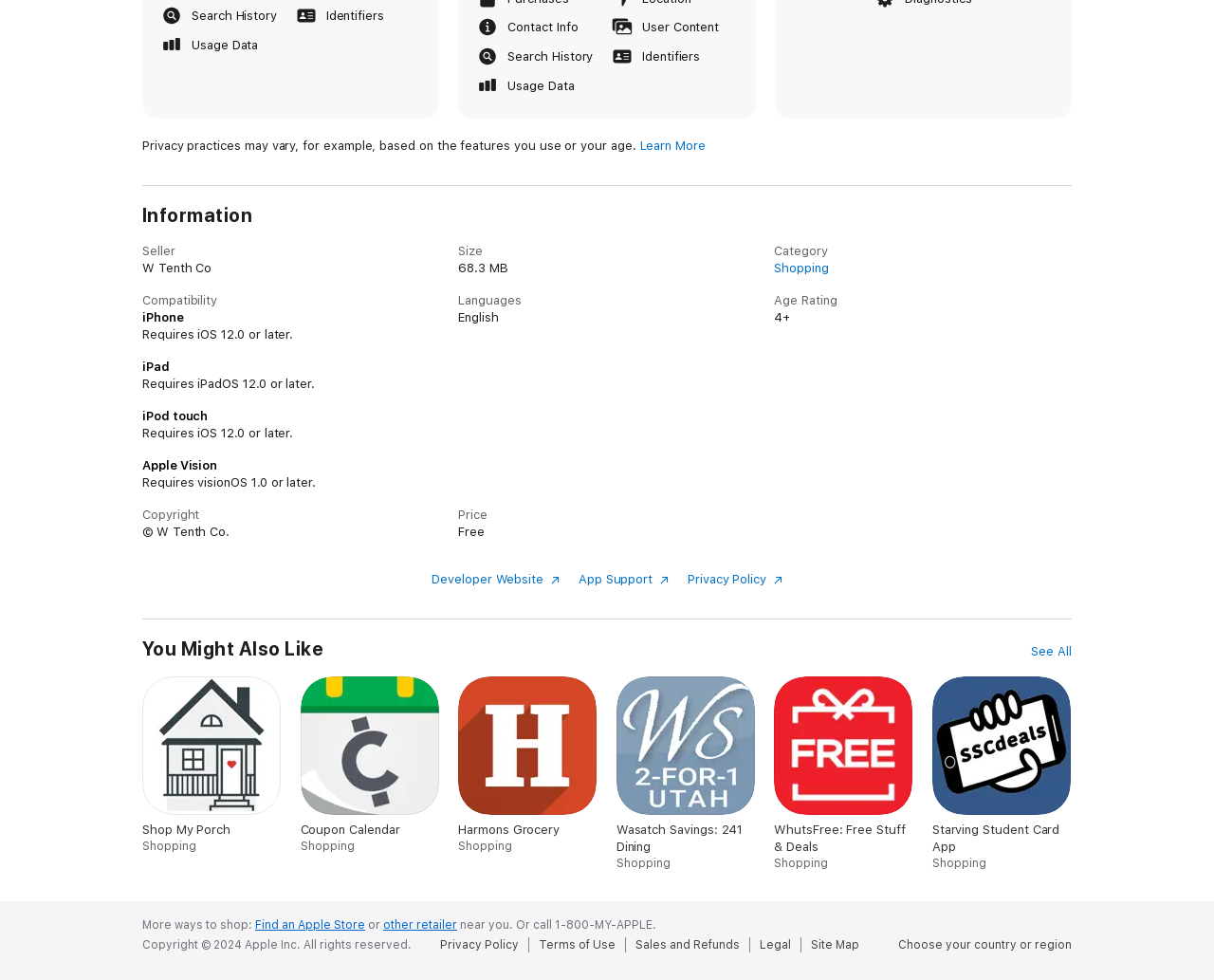Determine the bounding box for the described HTML element: "Choose your country or region". Ensure the coordinates are four float numbers between 0 and 1 in the format [left, top, right, bottom].

[0.74, 0.957, 0.883, 0.97]